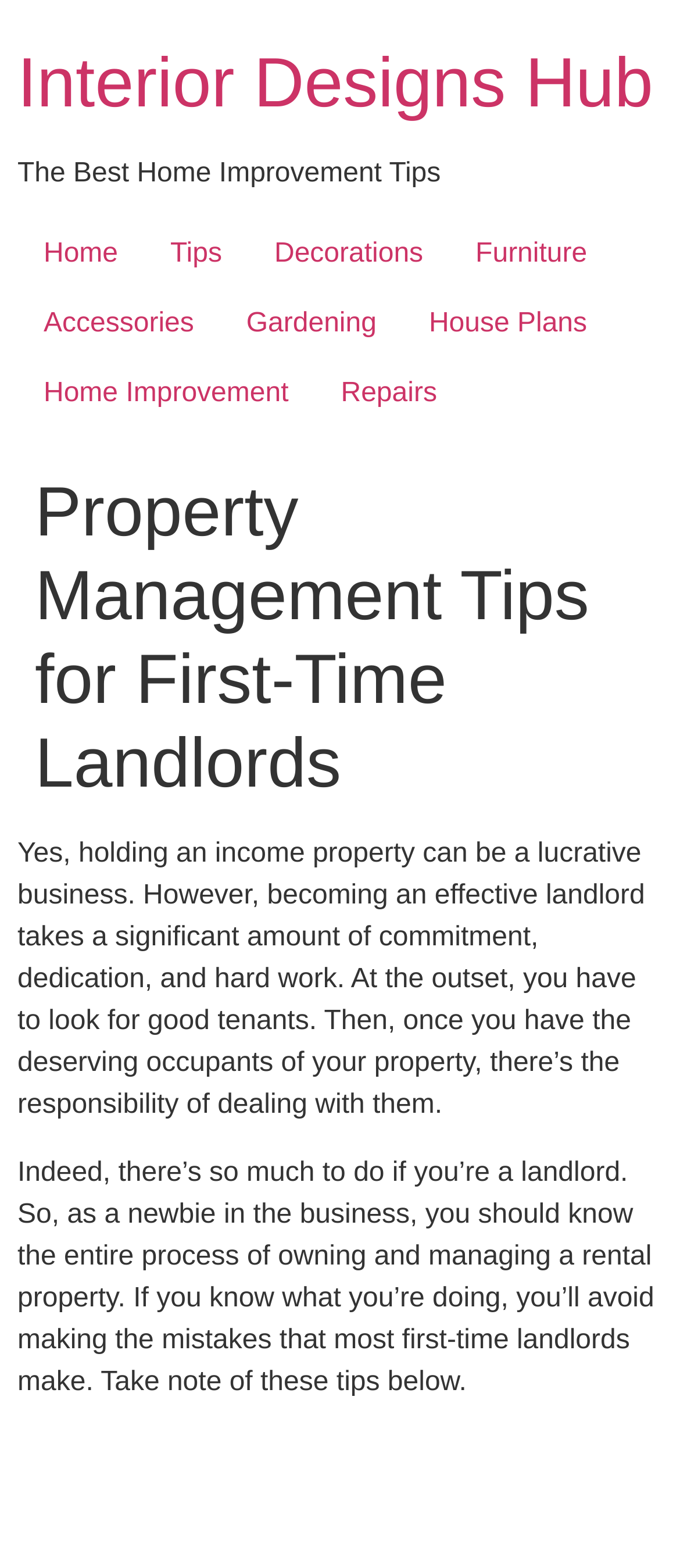Locate the bounding box coordinates of the element that should be clicked to fulfill the instruction: "toggle navigation".

None